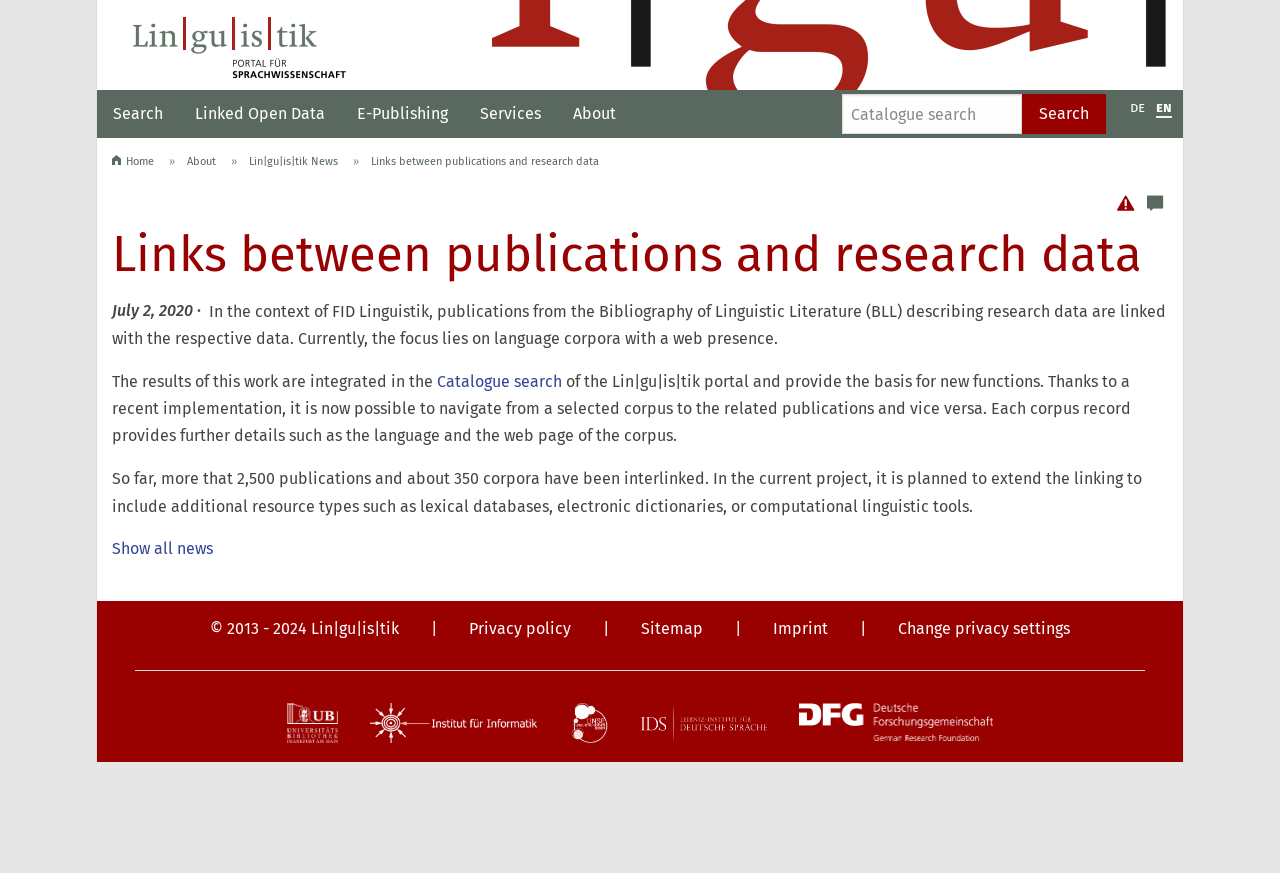Pinpoint the bounding box coordinates of the clickable element to carry out the following instruction: "Read the latest news."

[0.088, 0.178, 0.264, 0.192]